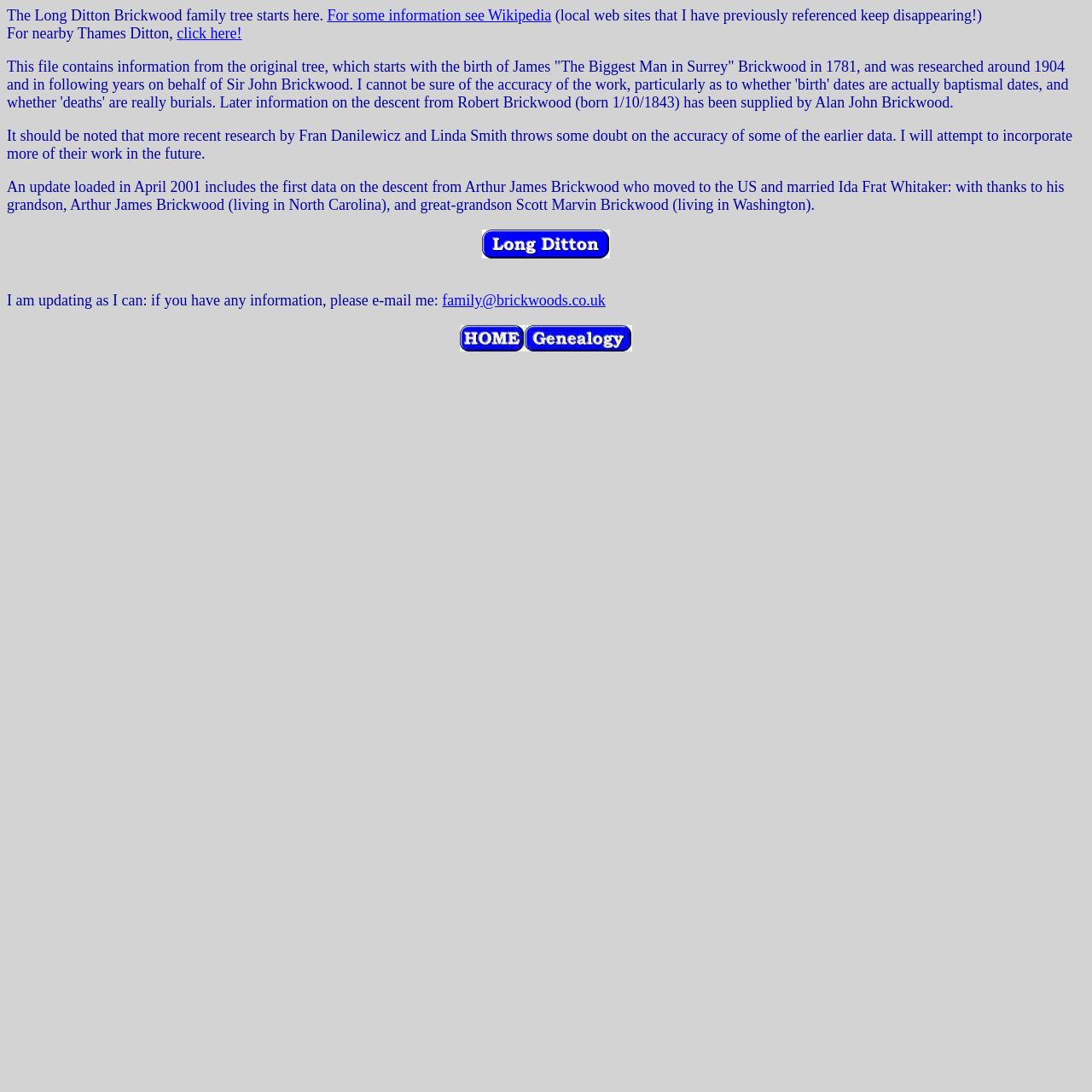Using the information in the image, give a detailed answer to the following question: What is the email address to contact for information?

The email address is mentioned in the link element, which says 'if you have any information, please e-mail me:' followed by the email address.